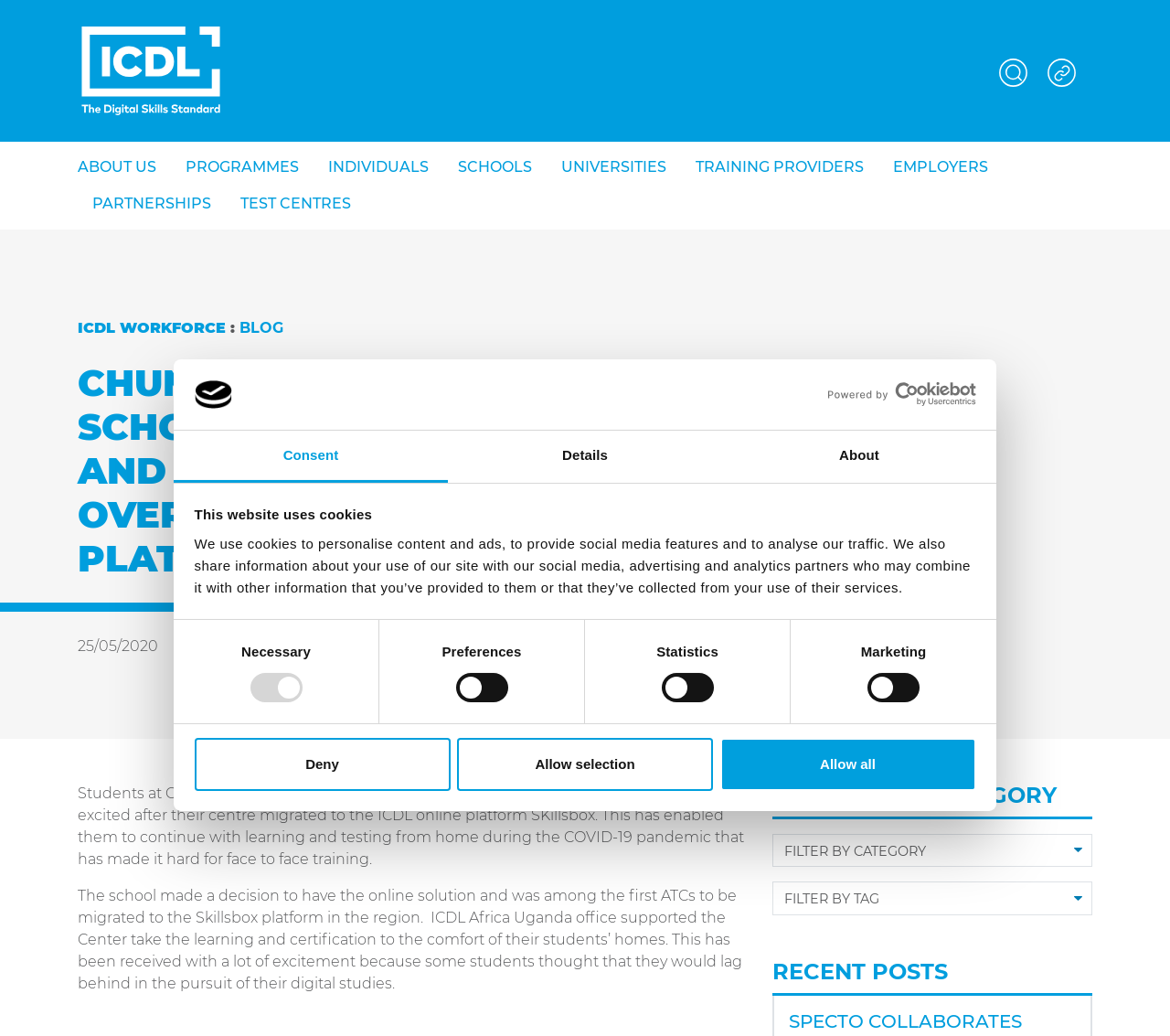Write an elaborate caption that captures the essence of the webpage.

This webpage is about Chum International School's excitement over migrating to the ICDL online platform Skillsbox. At the top, there is a logo and a link to open the logo in a new window. Below the logo, there is a horizontal tab list with three tabs: Consent, Details, and About. The Consent tab is selected by default.

In the Consent tab, there is a message about the website using cookies, followed by a group of checkboxes for selecting consent options: Necessary, Preferences, Statistics, and Marketing. Below the checkboxes, there are three buttons: Deny, Allow selection, and Allow all.

On the top-left corner, there is a link to ICDL Global and an image. Below it, there is a horizontal navigation menu with links to ABOUT US, PROGRAMMES, INDIVIDUALS, SCHOOLS, UNIVERSITIES, TRAINING PROVIDERS, EMPLOYERS, PARTNERSHIPS, and TEST CENTRES.

The main content of the webpage is an article about Chum International School's migration to the ICDL online platform Skillsbox. The article is divided into two paragraphs, with a heading above the first paragraph. The first paragraph describes the school's decision to migrate to the online platform, and the second paragraph explains how the migration has enabled students to continue learning and testing from home during the COVID-19 pandemic.

On the right side of the webpage, there are several sections, including a section with links to ICDL WORKFORCE, BLOG, and other related topics. Below it, there is a section with a heading "CHUM INTERNATIONAL SCHOOL MANAGEMENT AND STUDENTS EXCITED OVER ICDL SKILLS BOX PLATFORM" and a time stamp "25/05/2020". There are also links to ICDL AFRICA, UGANDA, and UNI/COLLEGES.

Further down, there is a section with a heading "SELECT NEW CATEGORY" and a combobox below it. Below the combobox, there is a section with a heading "RECENT POSTS". At the bottom of the webpage, there is a figure or image.